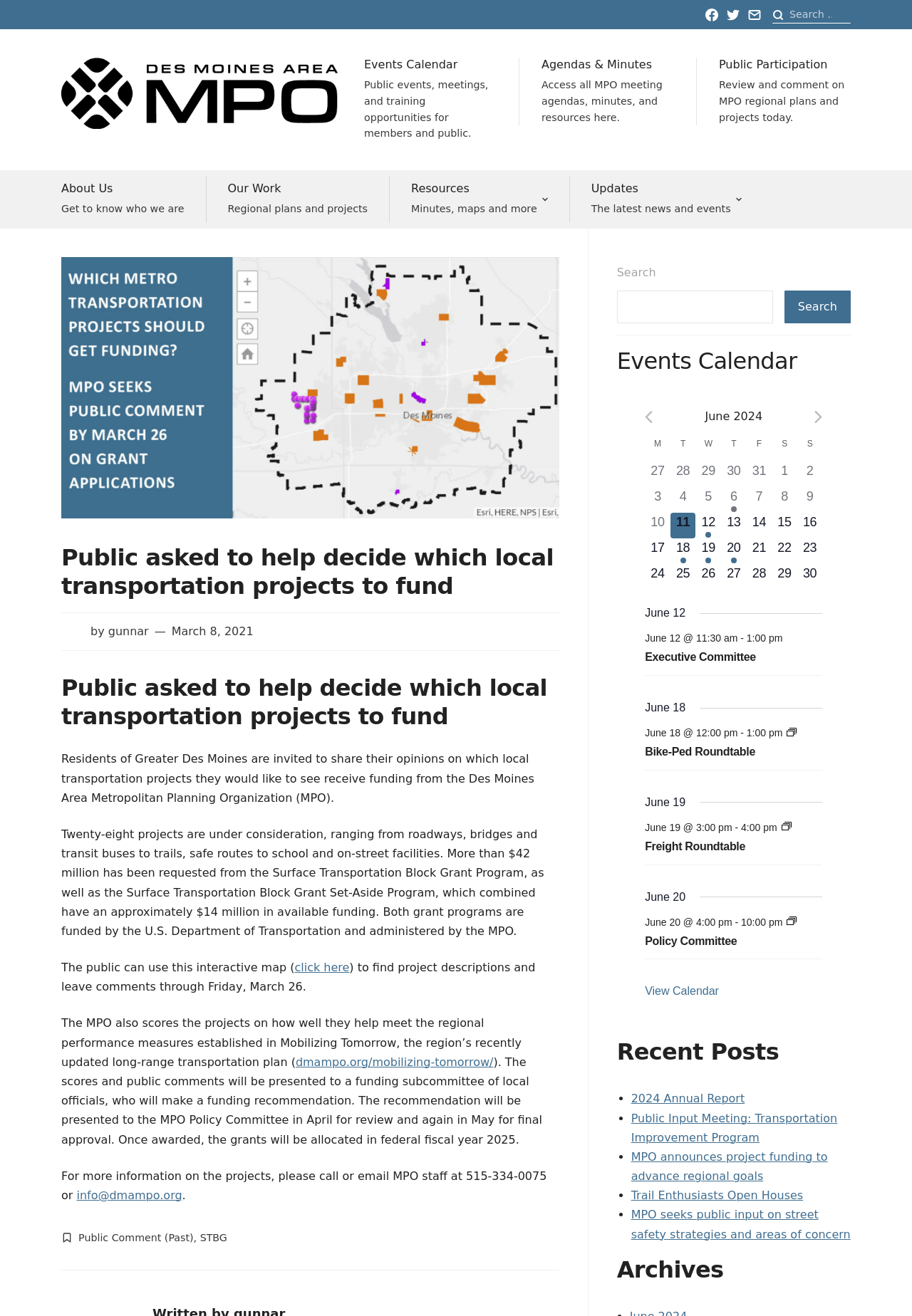Please identify the bounding box coordinates of the element that needs to be clicked to execute the following command: "View Events Calendar". Provide the bounding box using four float numbers between 0 and 1, formatted as [left, top, right, bottom].

[0.676, 0.264, 0.933, 0.285]